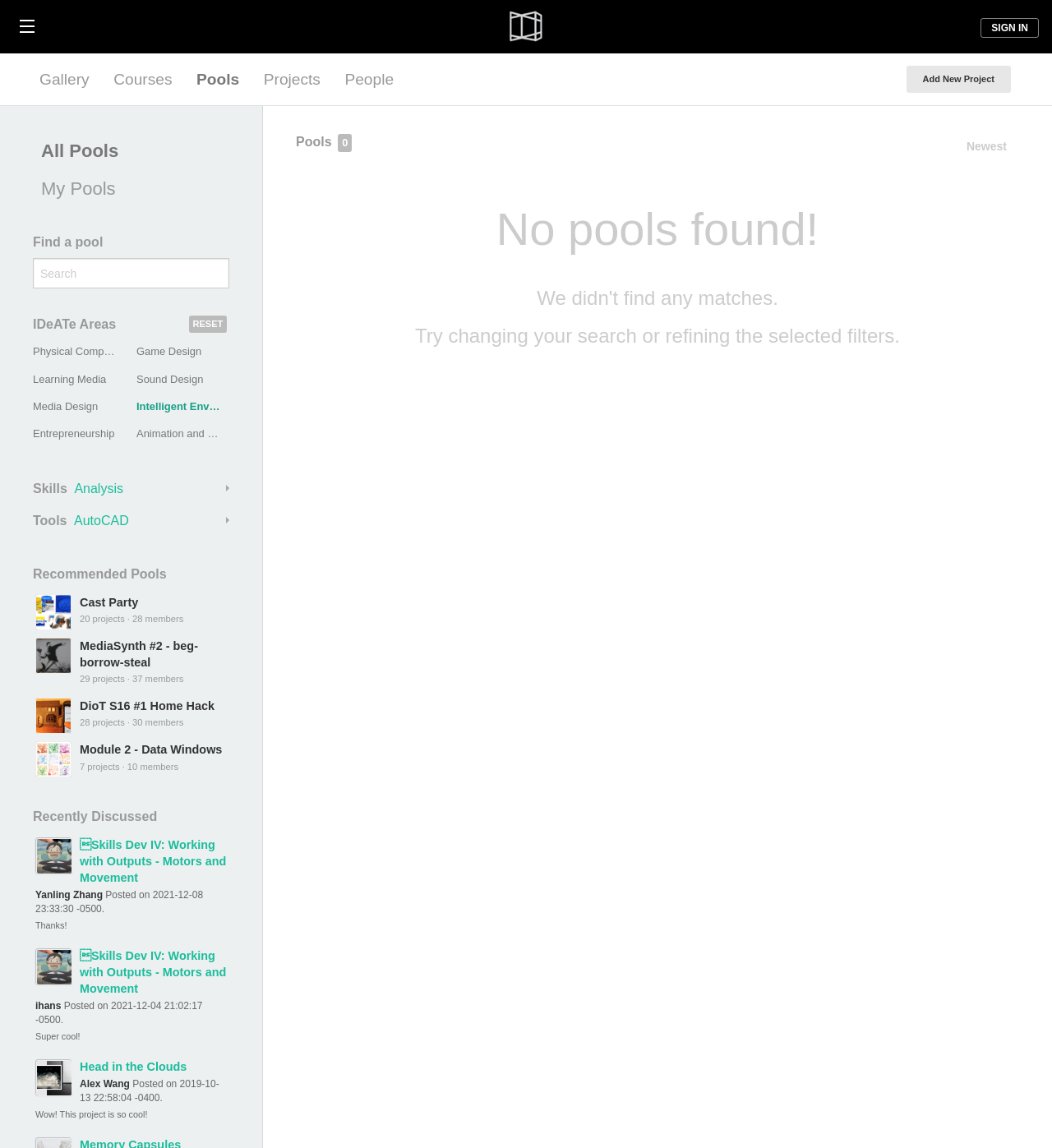What is the text of the first link on the webpage?
Using the image provided, answer with just one word or phrase.

SIGN IN